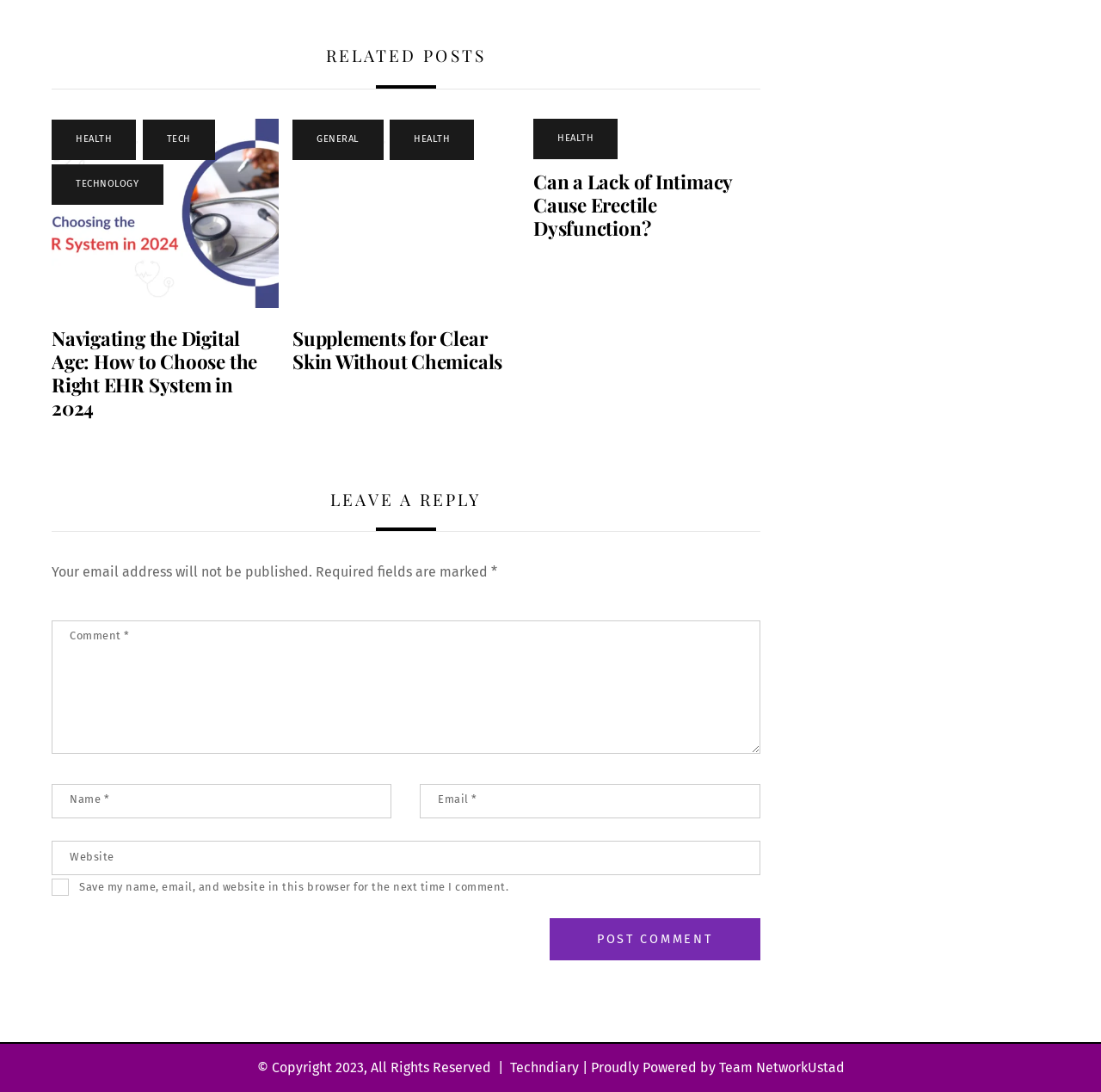What is the function of the button at the bottom of the webpage?
Give a one-word or short-phrase answer derived from the screenshot.

To post a comment